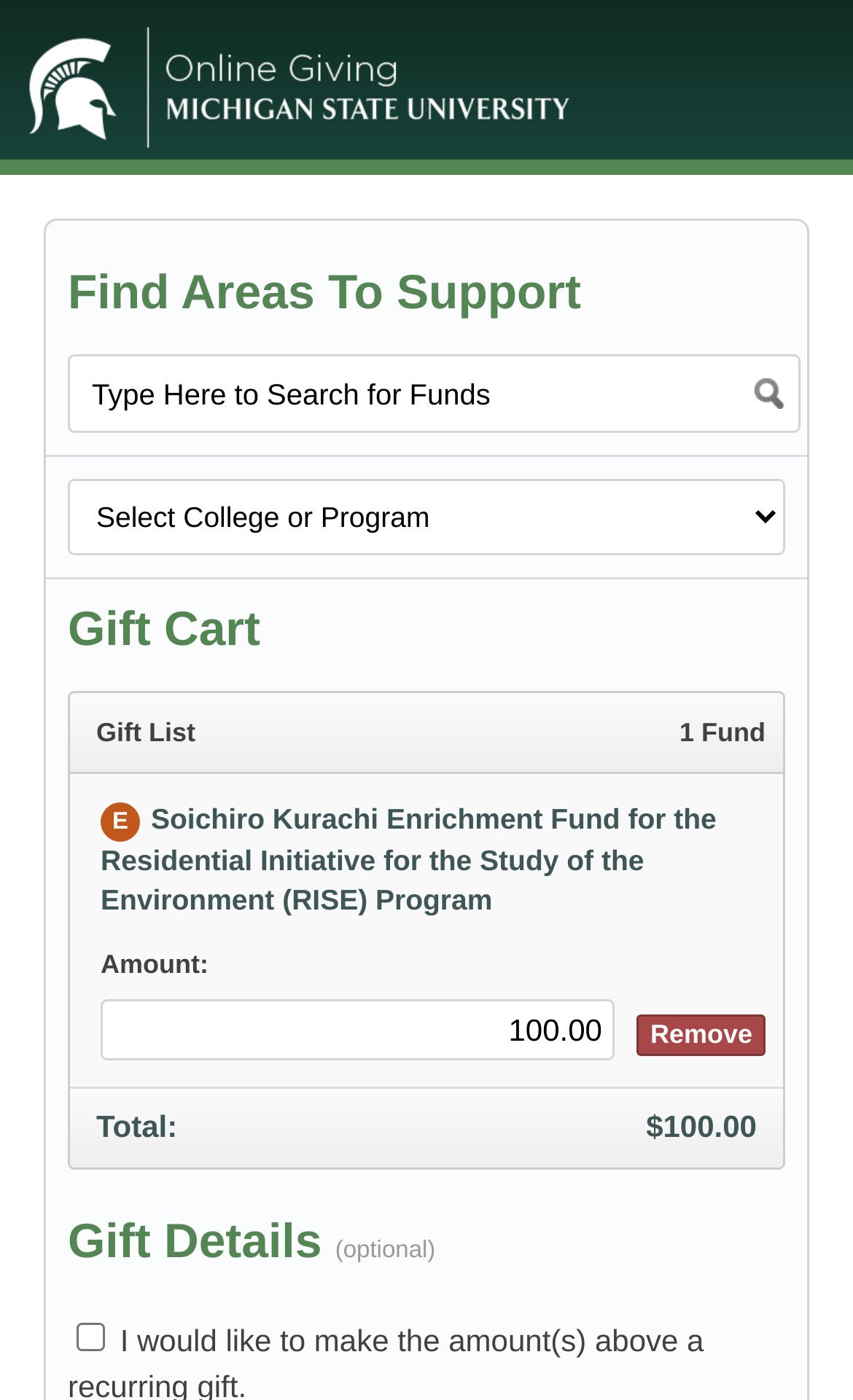What is the purpose of the search box?
Please answer the question with as much detail as possible using the screenshot.

I found the answer by looking at the search box section of the webpage. The text 'Search for Funds' is the placeholder text in the search box, indicating that the purpose of the search box is to search for funds.